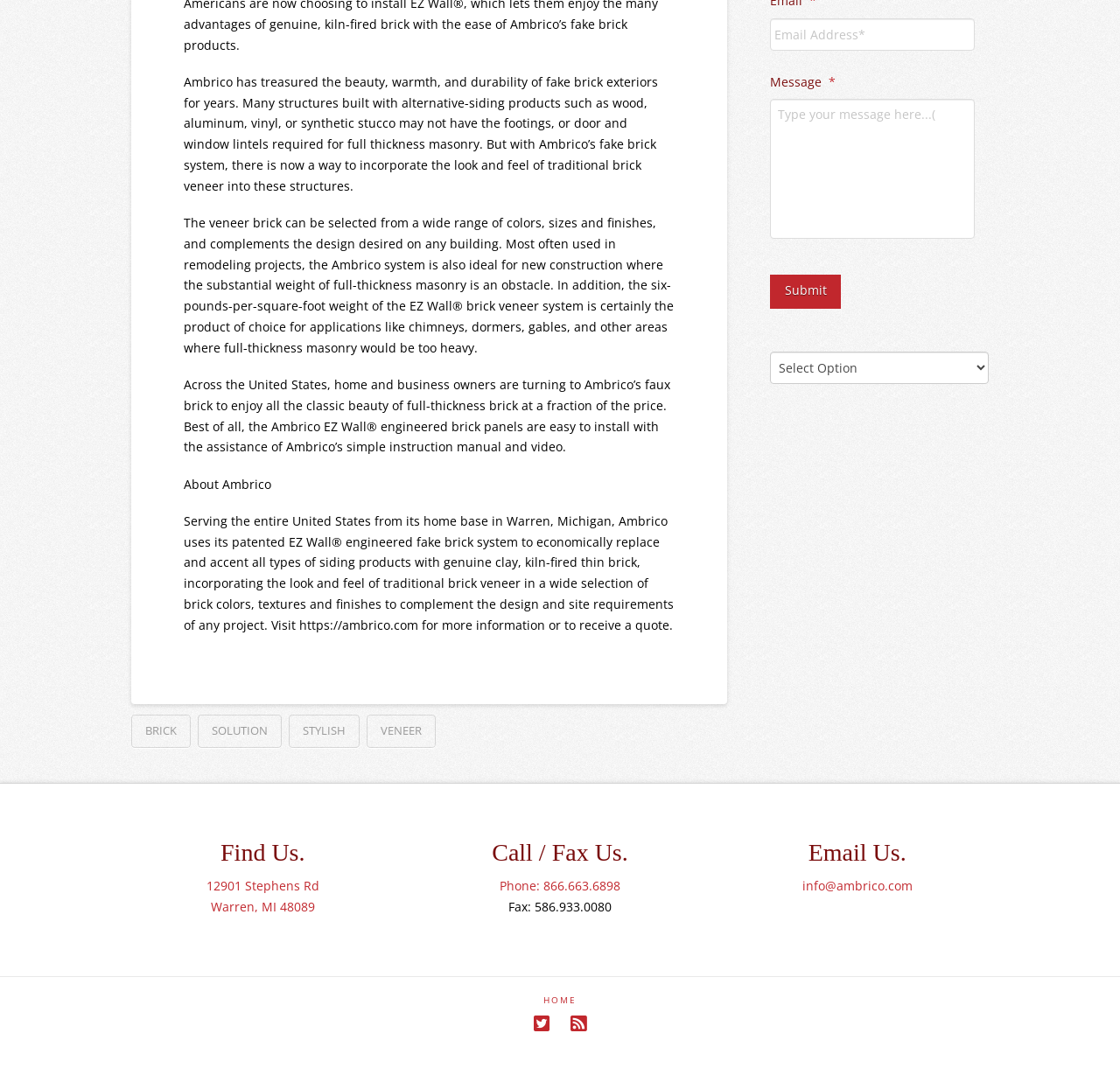Find the coordinates for the bounding box of the element with this description: "Brick".

[0.117, 0.669, 0.17, 0.7]